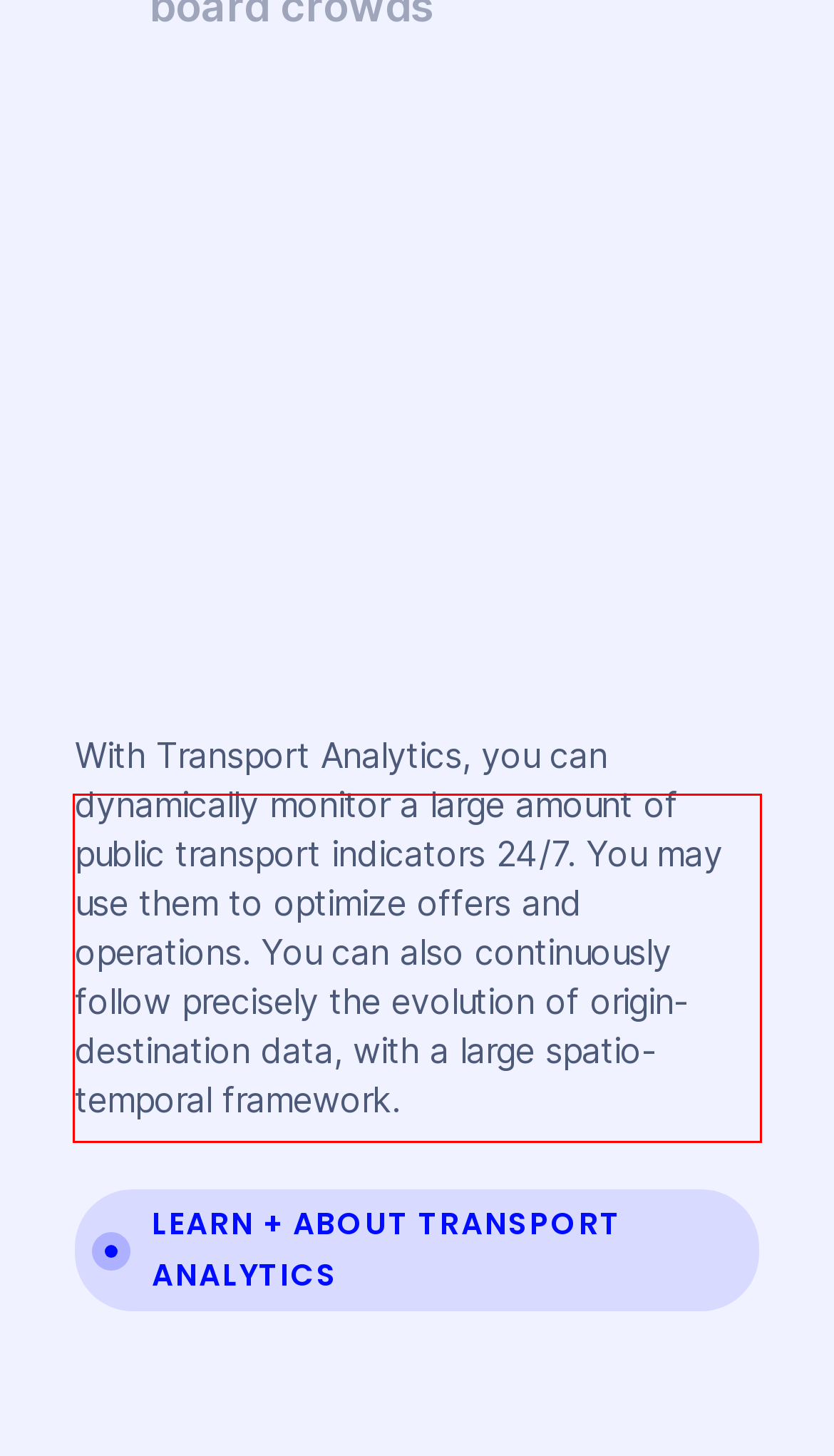Please extract the text content within the red bounding box on the webpage screenshot using OCR.

Access a single, turnkey platform that centralizes all multi-source and multi-mode data and indicators. Design and manage a coherent and integrated global mobility policy. Follow travel in your territory and facilitate the complementarity of mobility offers.